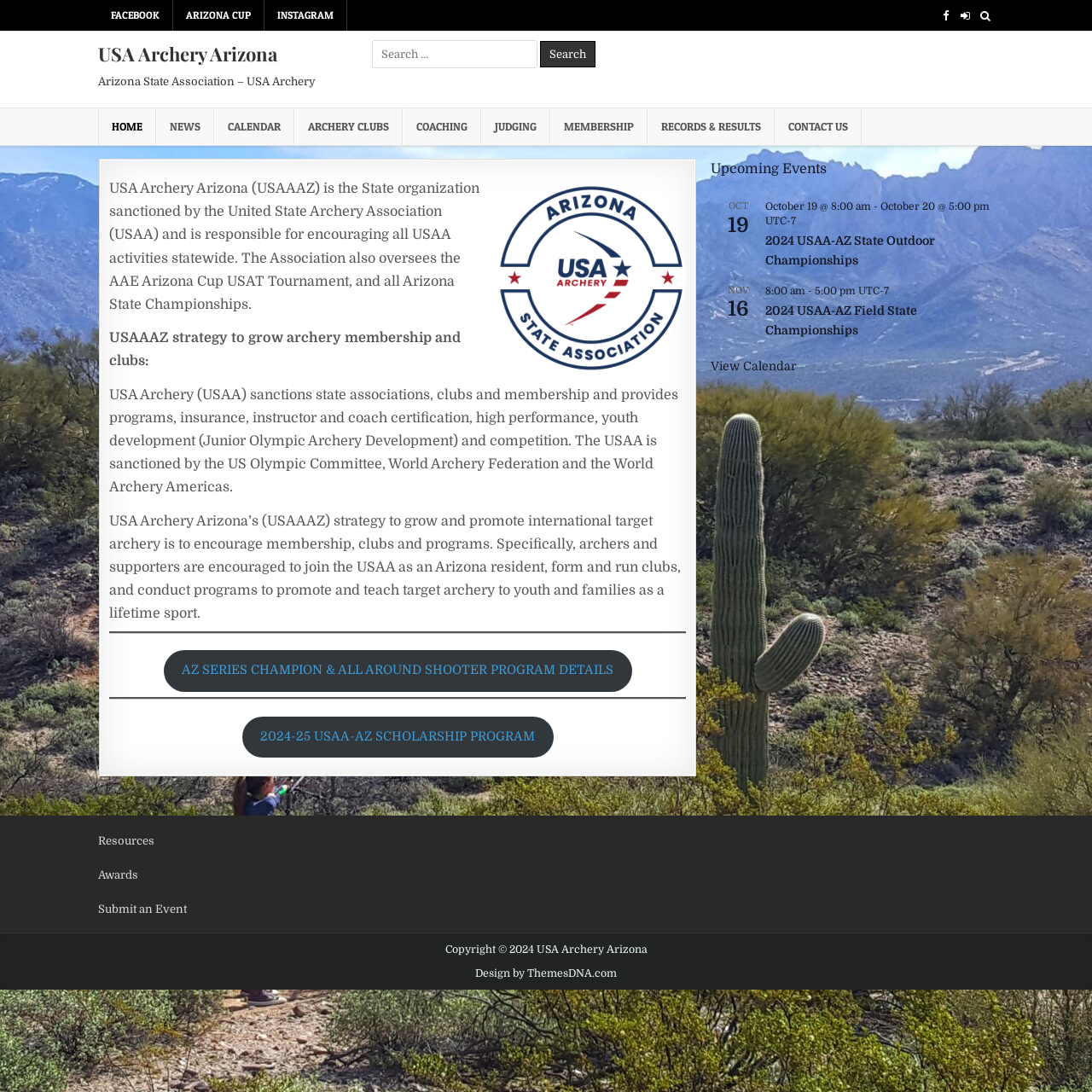Give a detailed overview of the webpage's appearance and contents.

The webpage is about USA Archery Arizona, a state organization sanctioned by the United States Archery Association (USAA). At the top, there is a secondary menu with links to Facebook, Arizona Cup, Instagram, and a login/register button. Below this, there is a primary menu with links to Home, News, Calendar, Archery Clubs, Coaching, Judging, Membership, Records & Results, and Contact Us.

On the left side, there is a search bar with a search button. Above the search bar, there is a link to USA Archery Arizona and a static text describing the organization.

The main content area is divided into two sections. The first section has an article with a figure and three paragraphs of text describing the organization's strategy to grow archery membership and clubs. Below this, there are two links to programs and a separator line.

The second section has a complementary area with upcoming events. There are two events listed, the 2024 USAA-AZ State Outdoor Championships and the 2024 USAA-AZ Field State Championships, each with a date, time, and link to more information. Below these events, there is a link to view the calendar.

At the bottom of the page, there is a content information area with a menu and links to Resources, Awards, and Submit an Event. Finally, there is a copyright notice and a link to the website designer.